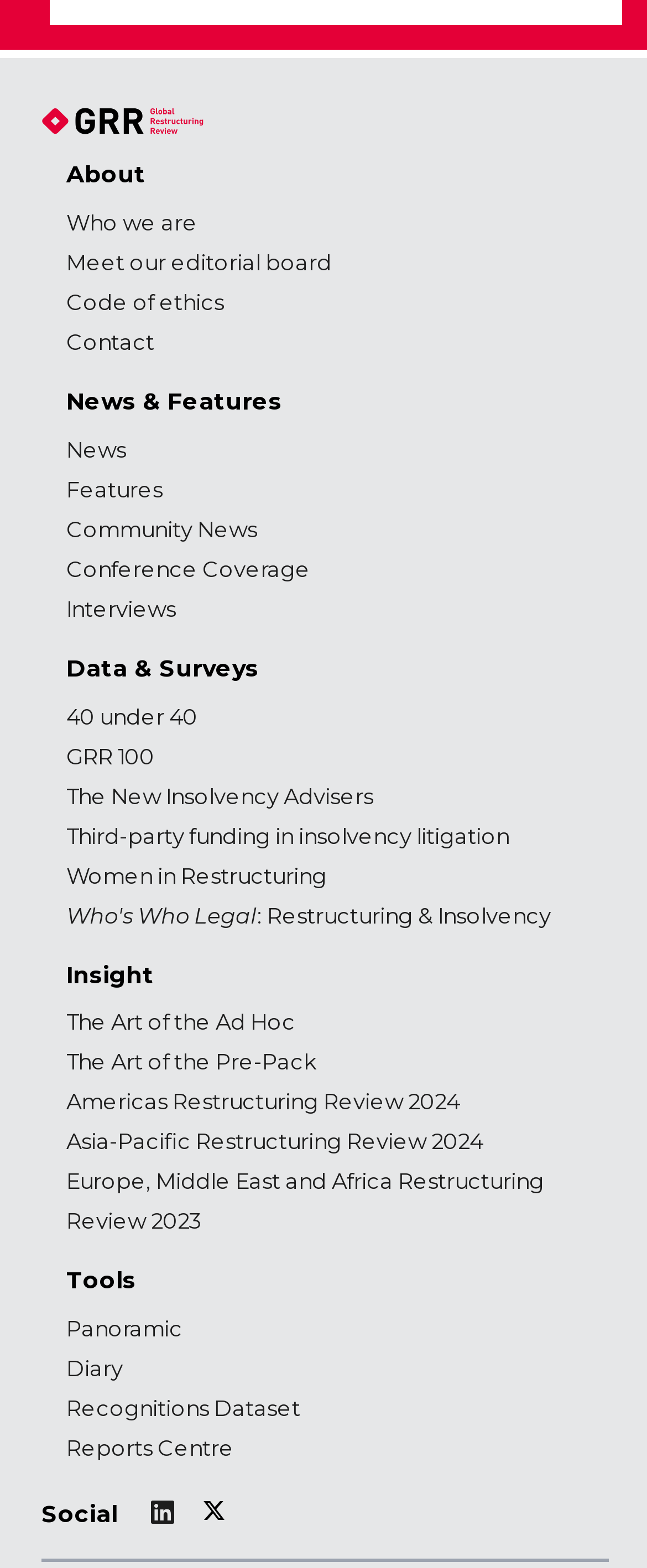Please provide a detailed answer to the question below based on the screenshot: 
What is the last link under 'Tools'?

The last link under the 'Tools' category is 'Reports Centre', located at a bounding box coordinate of [0.103, 0.915, 0.362, 0.932]. It is a link element with the description 'Reports Centre'.